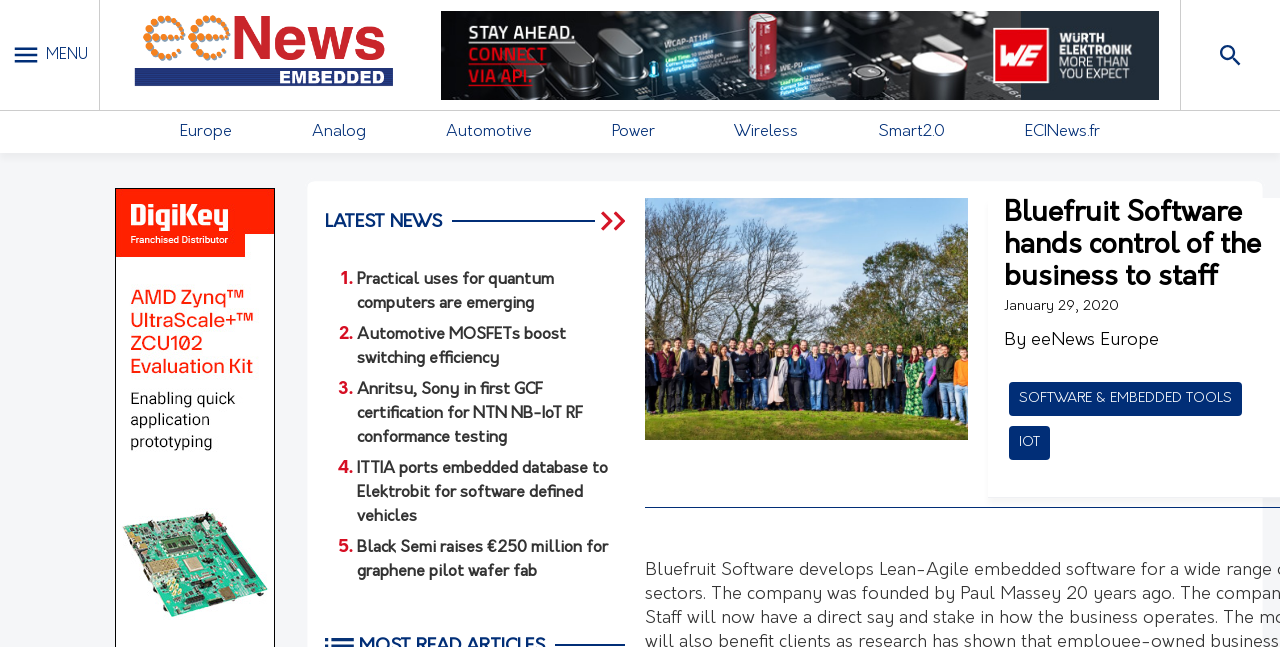Please identify the bounding box coordinates of the clickable element to fulfill the following instruction: "Click the logo". The coordinates should be four float numbers between 0 and 1, i.e., [left, top, right, bottom].

[0.095, 0.002, 0.319, 0.168]